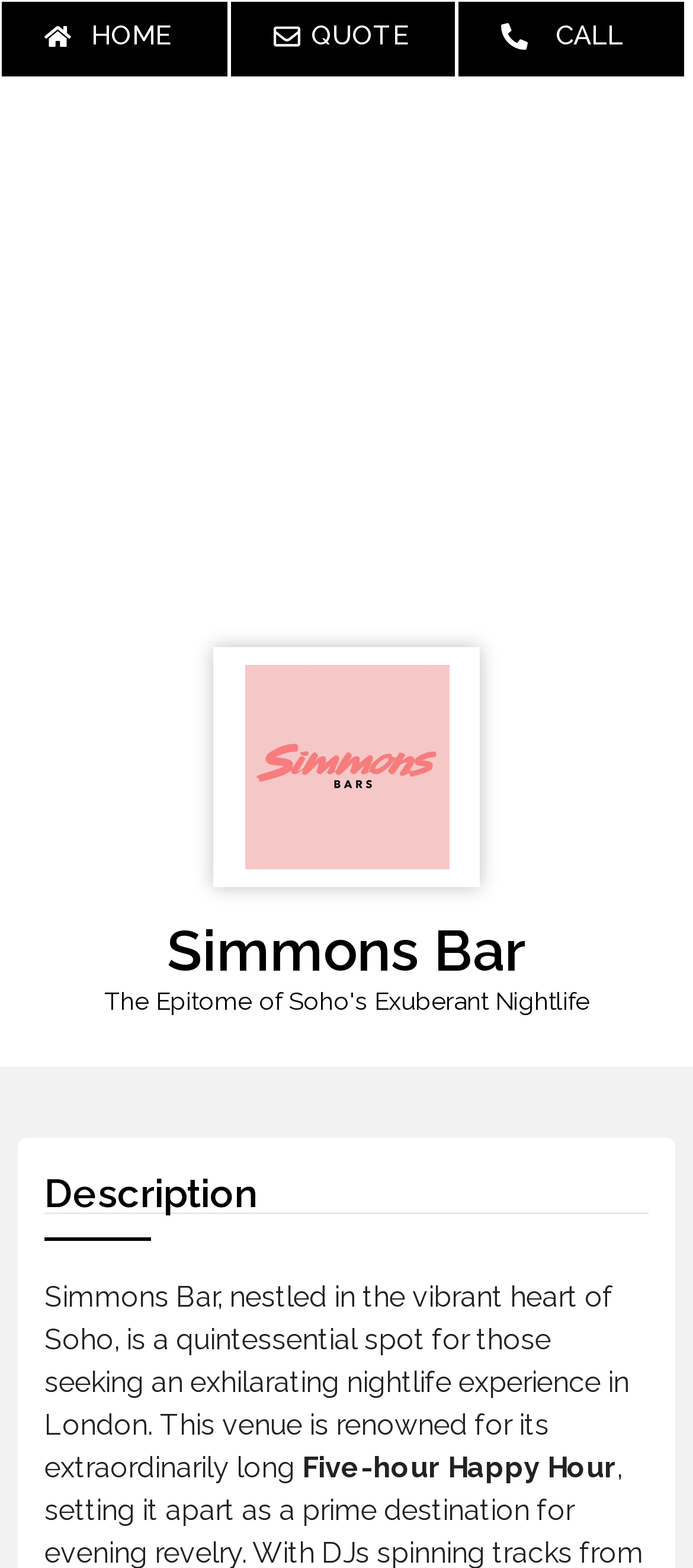What is the bar known for?
Refer to the image and provide a one-word or short phrase answer.

Extraordinarily long Happy Hour